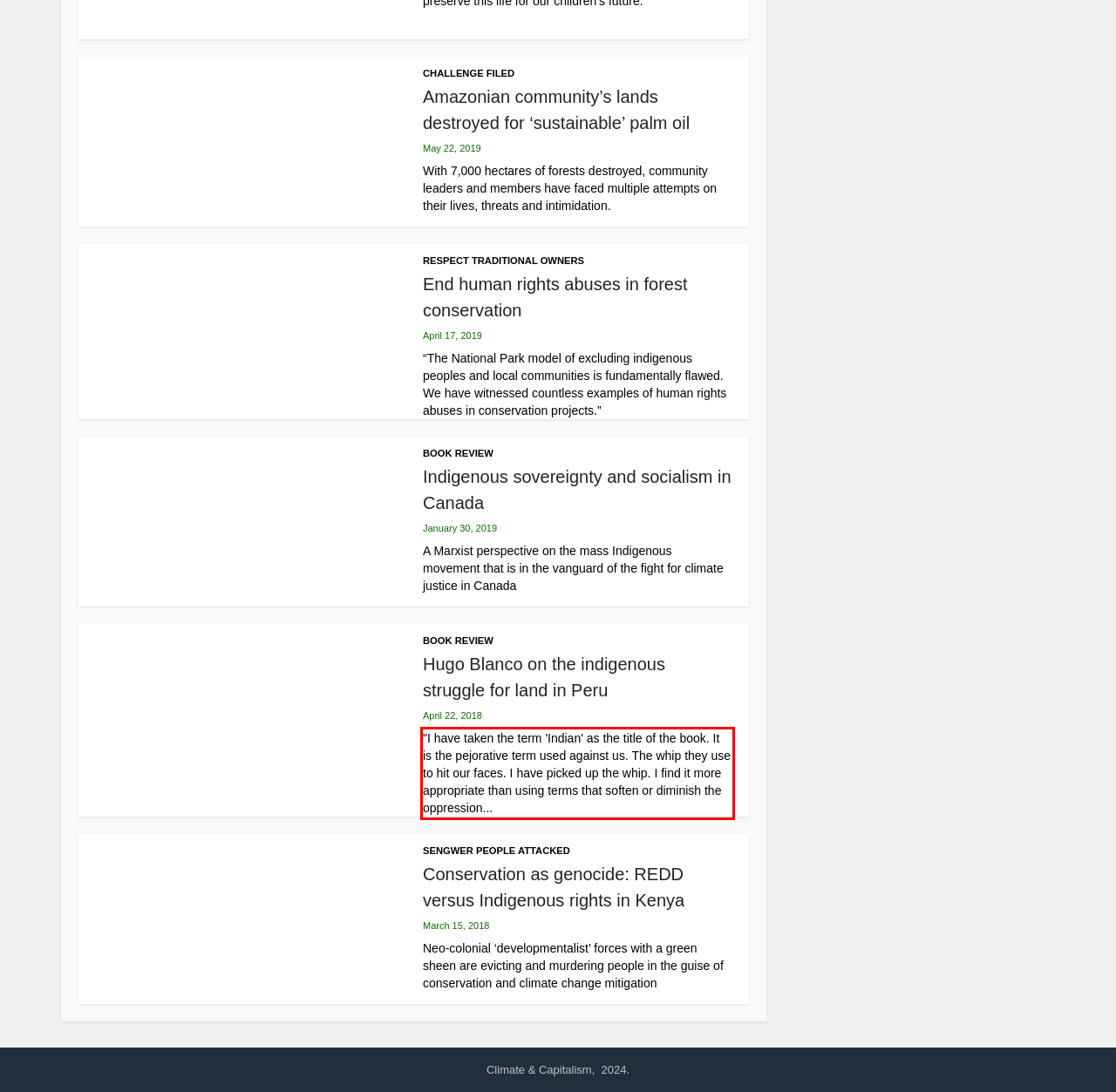You are provided with a screenshot of a webpage containing a red bounding box. Please extract the text enclosed by this red bounding box.

"I have taken the term 'Indian' as the title of the book. It is the pejorative term used against us. The whip they use to hit our faces. I have picked up the whip. I find it more appropriate than using terms that soften or diminish the oppression...